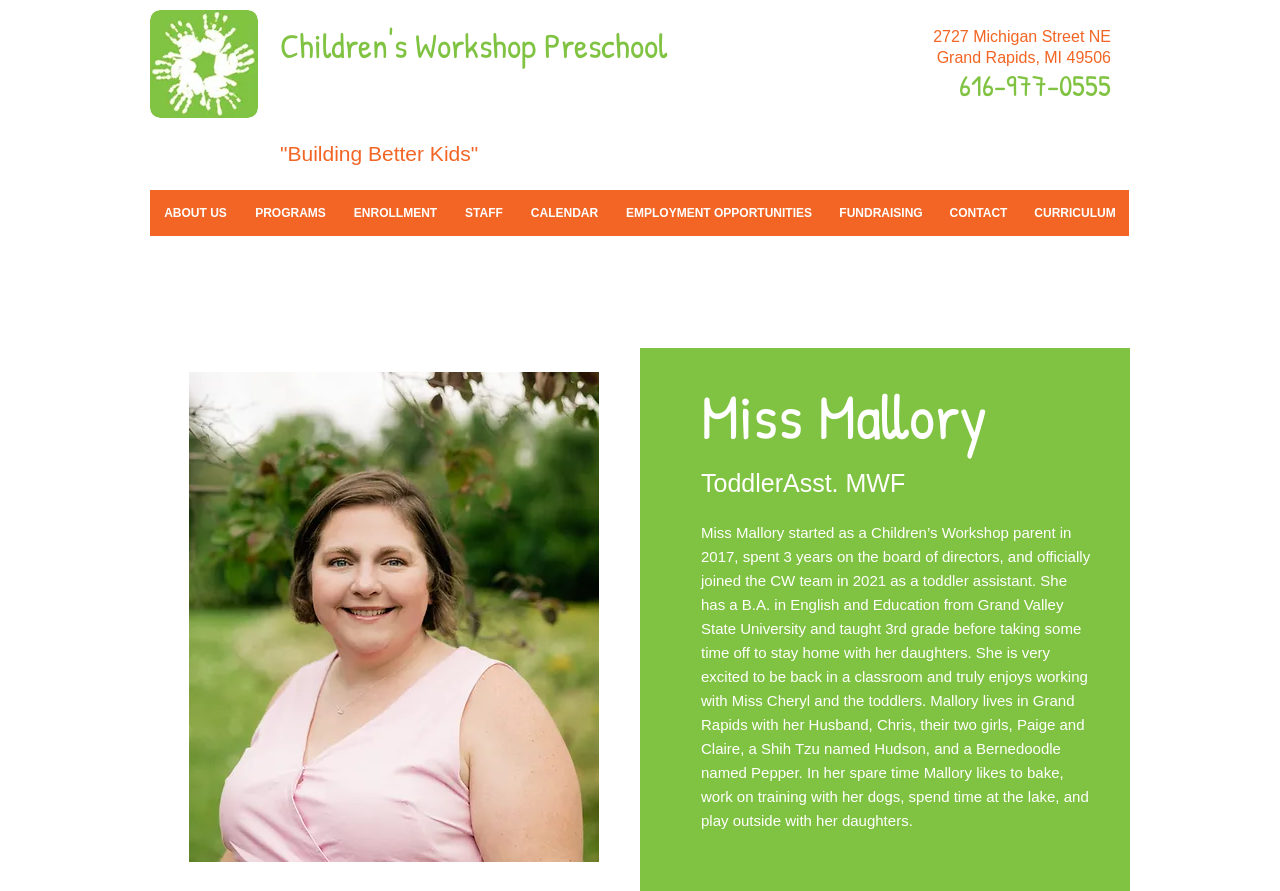Can you give a detailed response to the following question using the information from the image? Who is the toddler assistant?

I found the answer by looking at the heading element with the text 'Miss Mallory' which is located in the middle of the webpage and appears to be a staff member's name.